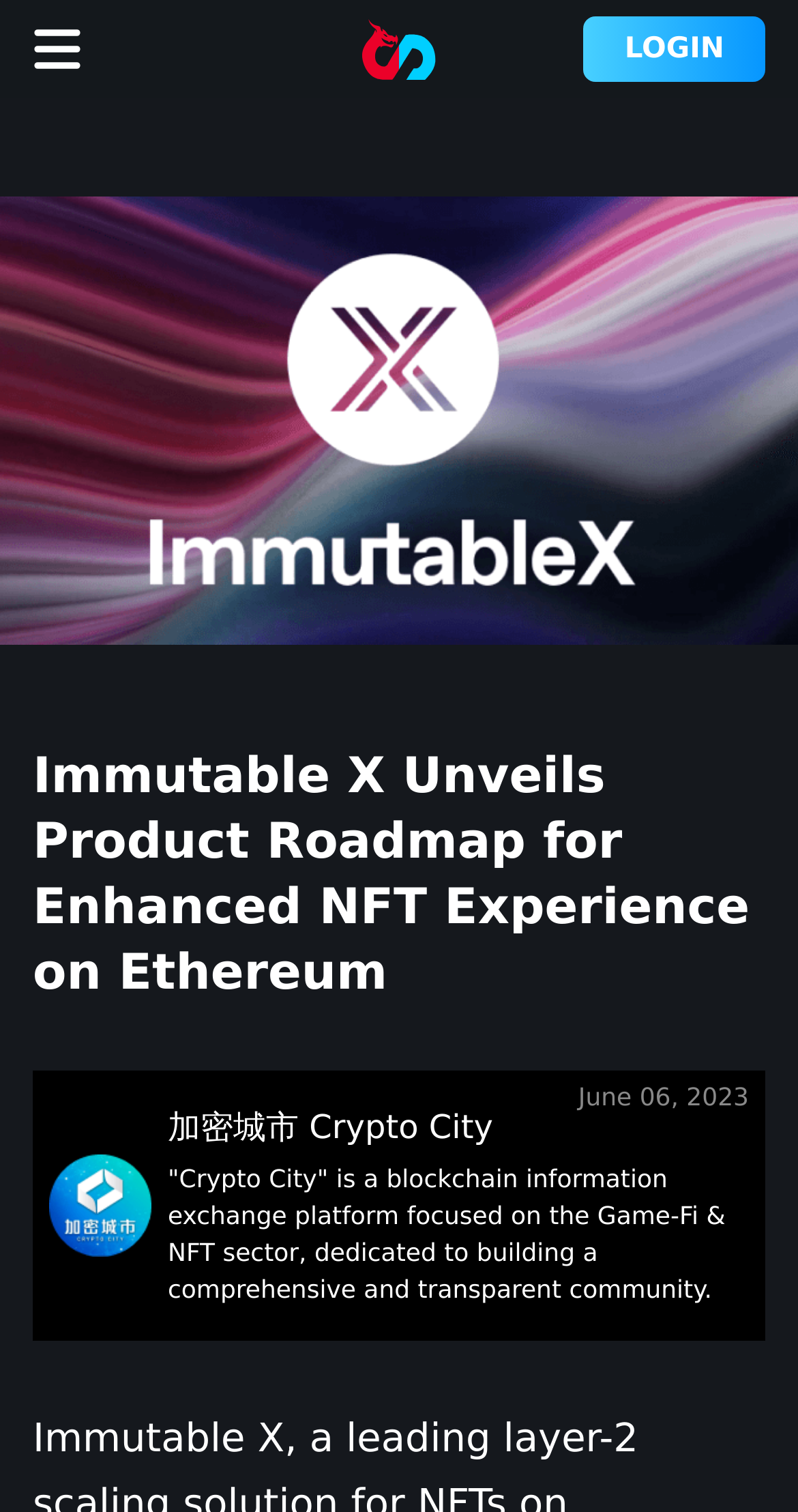Give a complete and precise description of the webpage's appearance.

The webpage appears to be an article or news page, with a focus on blockchain and cryptocurrency. At the top left corner, there is a "Toggle Menu" button accompanied by a small image. Next to it, on the top right corner, there is a link with an image. Further to the right, there is a "LOGIN" button.

Below the top navigation bar, there is a large image that spans the entire width of the page, with a caption "Immutable X Unveils Product Roadmap for Enhanced NFT Experience on Ethereum". This image is followed by a heading with the same text, which is centered on the page.

On the left side of the page, there is an image and a text "加密城市 Crypto City" (which translates to "Crypto City" in English). Below this text, there is a paragraph describing Crypto City as a blockchain information exchange platform focused on the Game-Fi & NFT sector.

On the right side of the page, there is a date "June 06, 2023" displayed. Overall, the page has a simple layout with a focus on presenting information about Crypto City and its related news.